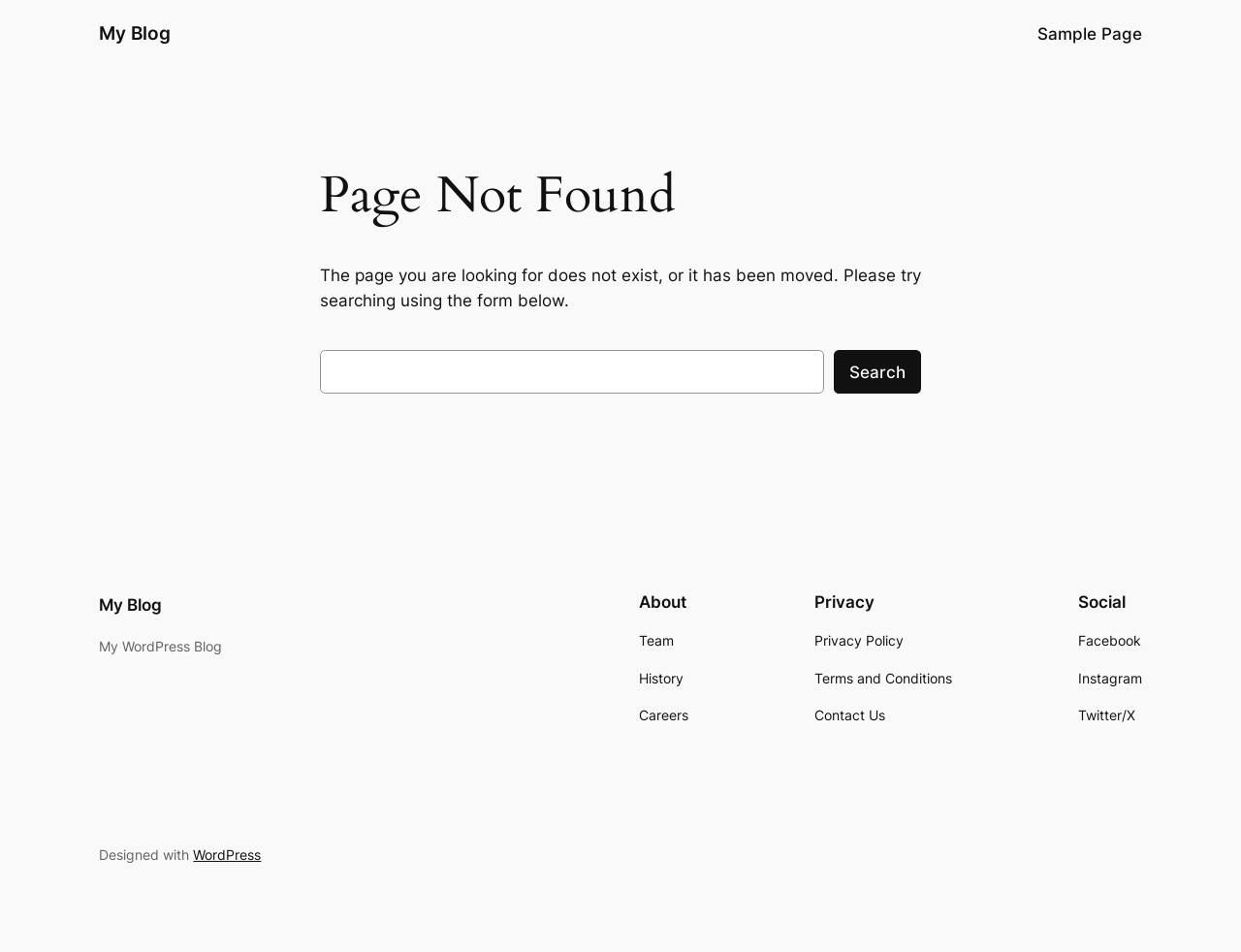Predict the bounding box of the UI element that fits this description: "Indigenous".

None